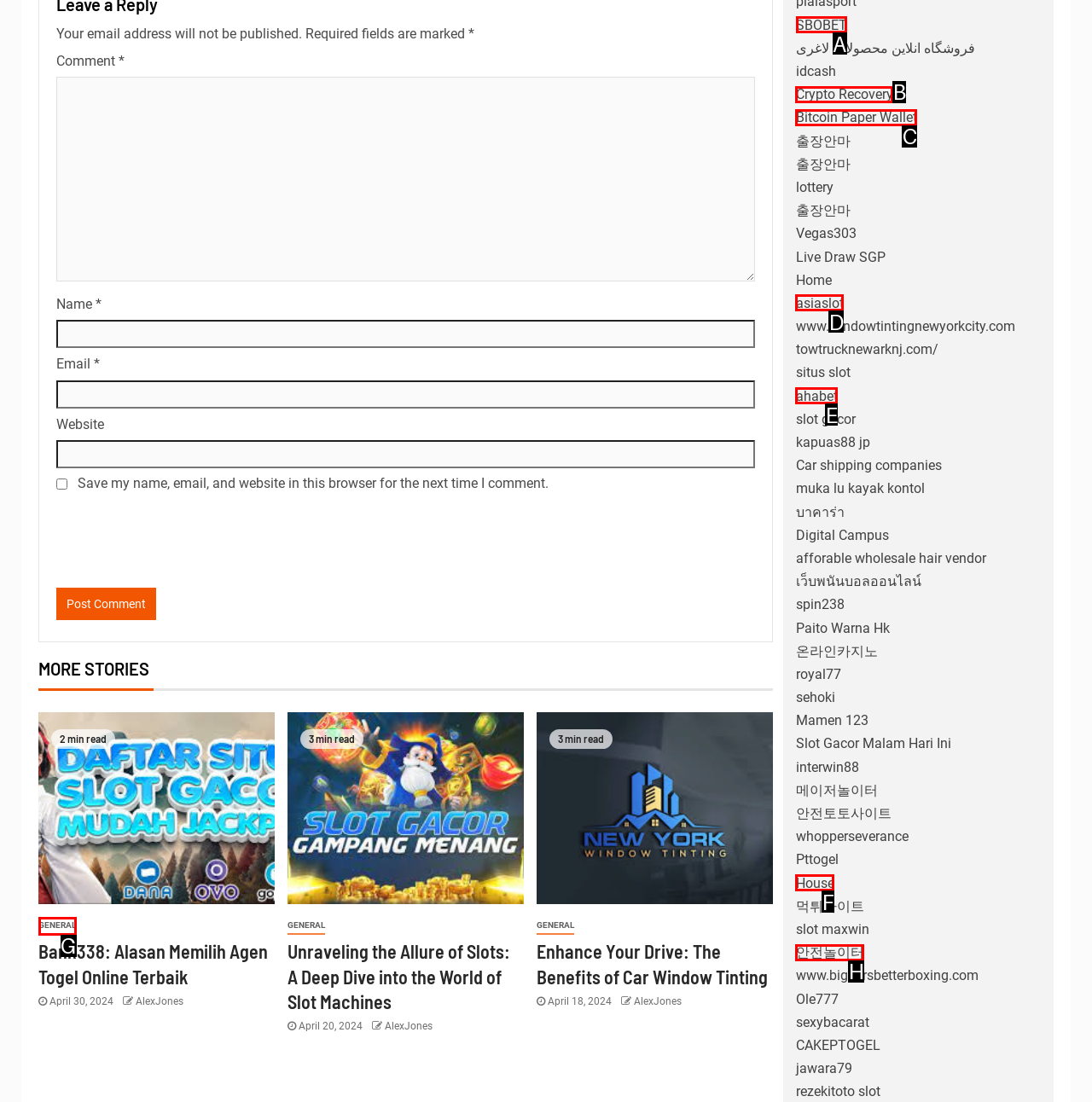Which HTML element should be clicked to complete the following task: Click the SBOBET link?
Answer with the letter corresponding to the correct choice.

A